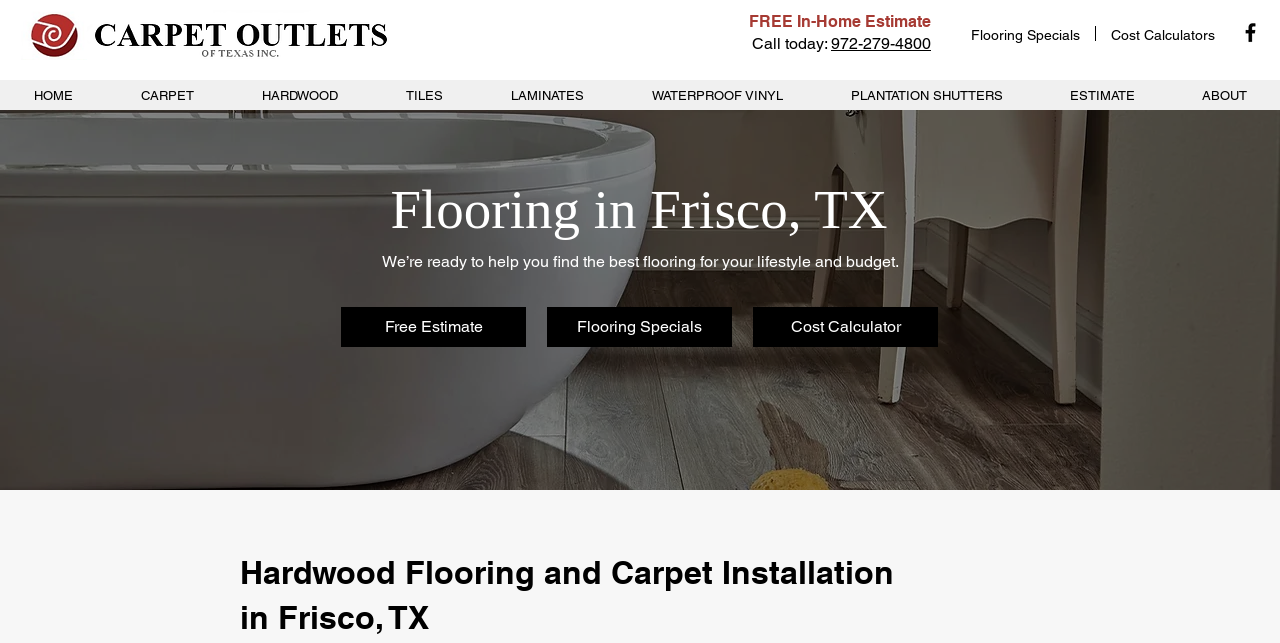Identify the bounding box coordinates for the region to click in order to carry out this instruction: "Check the Facebook page". Provide the coordinates using four float numbers between 0 and 1, formatted as [left, top, right, bottom].

[0.967, 0.031, 0.987, 0.07]